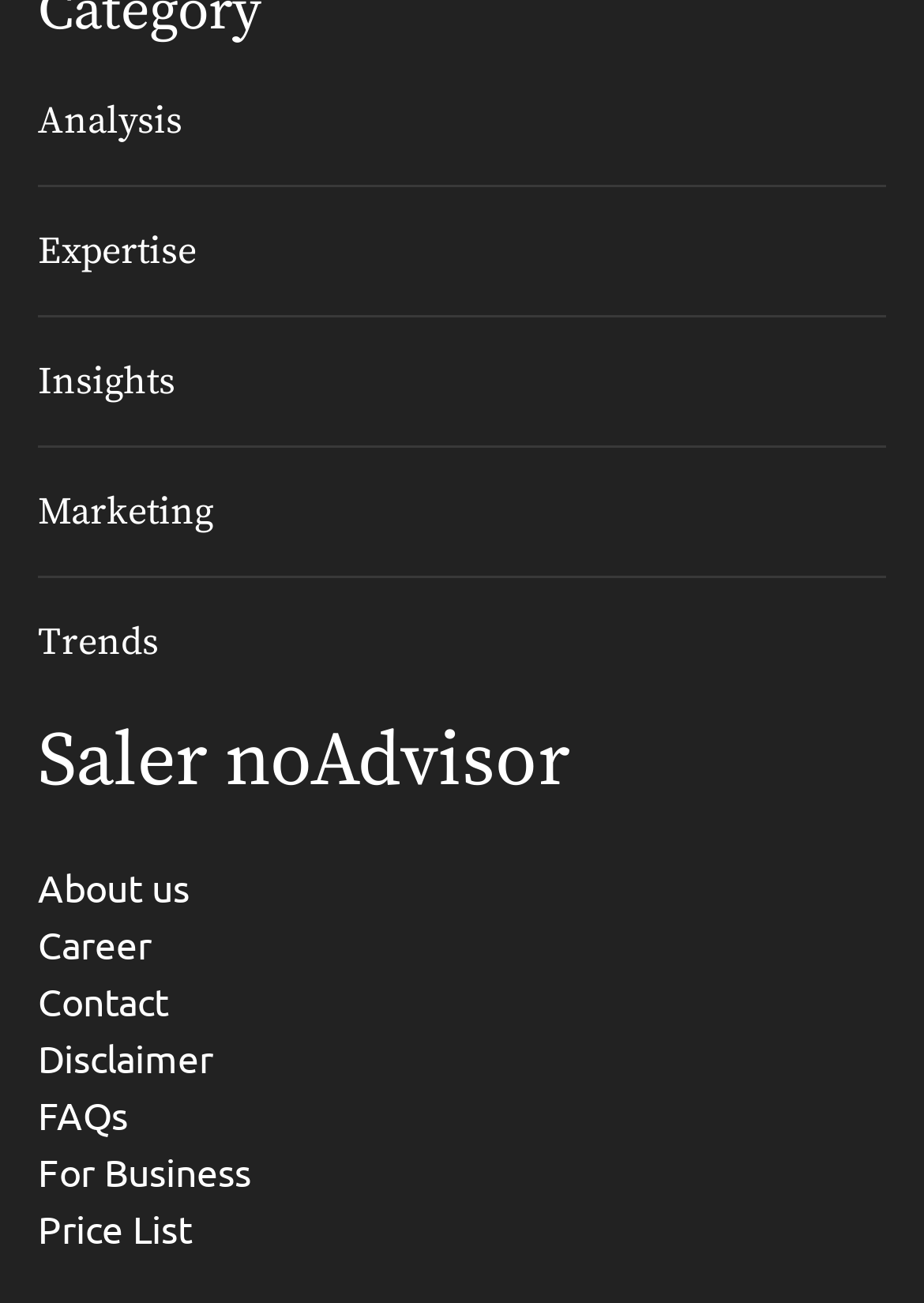Give a one-word or one-phrase response to the question: 
What is the purpose of the 'Contact' section?

To get in touch with the company